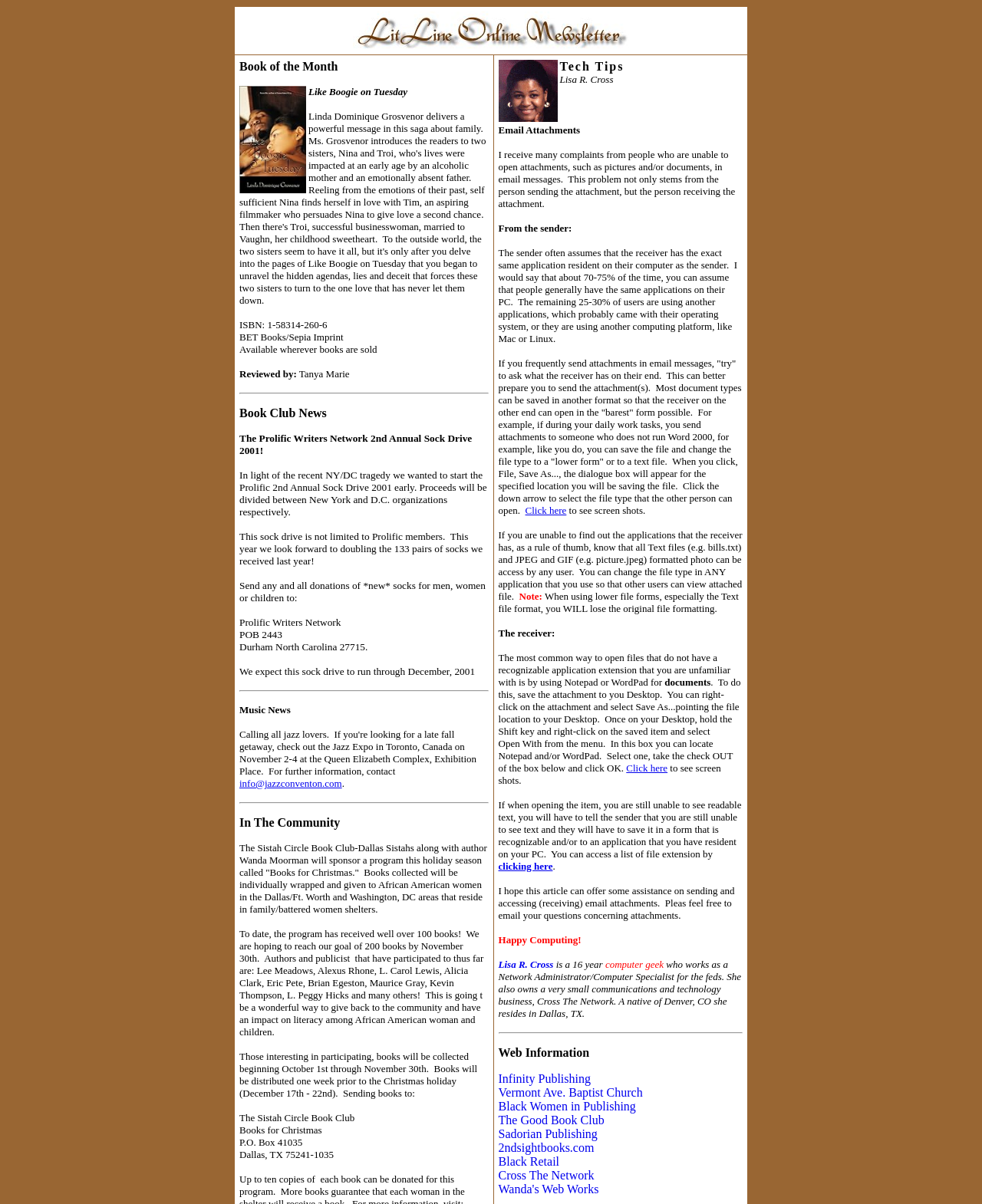What is the goal of the 2nd Annual Sock Drive?
Give a detailed response to the question by analyzing the screenshot.

The goal of the 2nd Annual Sock Drive is mentioned in the section about the Prolific Writers Network, where it says 'This year we look forward to doubling the 133 pairs of socks we received last year!' and later mentions the goal of collecting 200 pairs of socks.